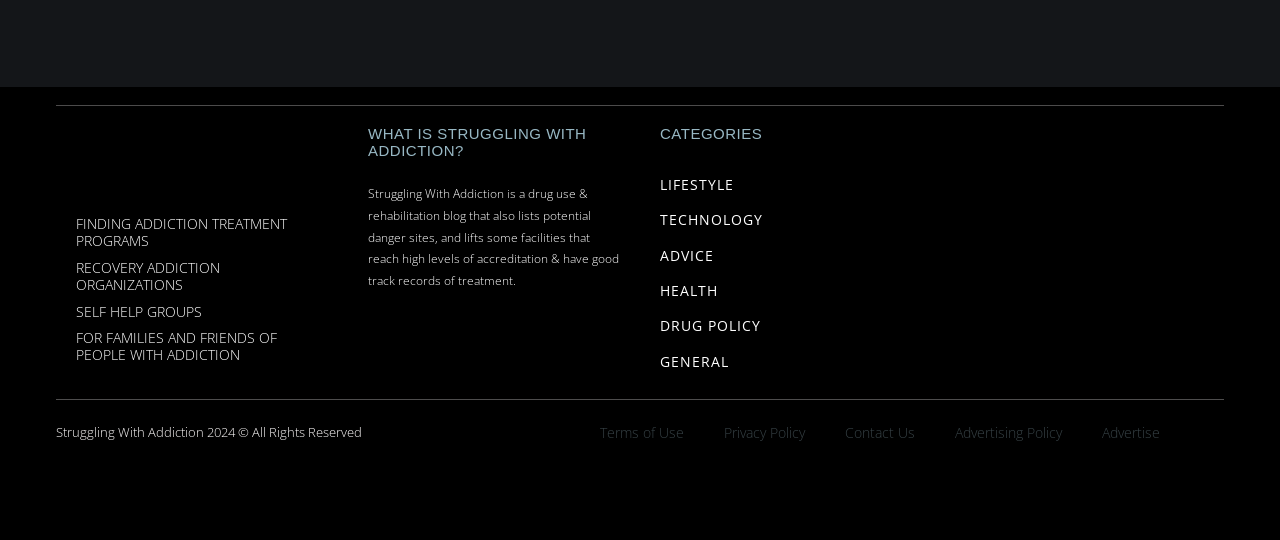What is the main topic of this webpage?
Using the visual information, respond with a single word or phrase.

Addiction